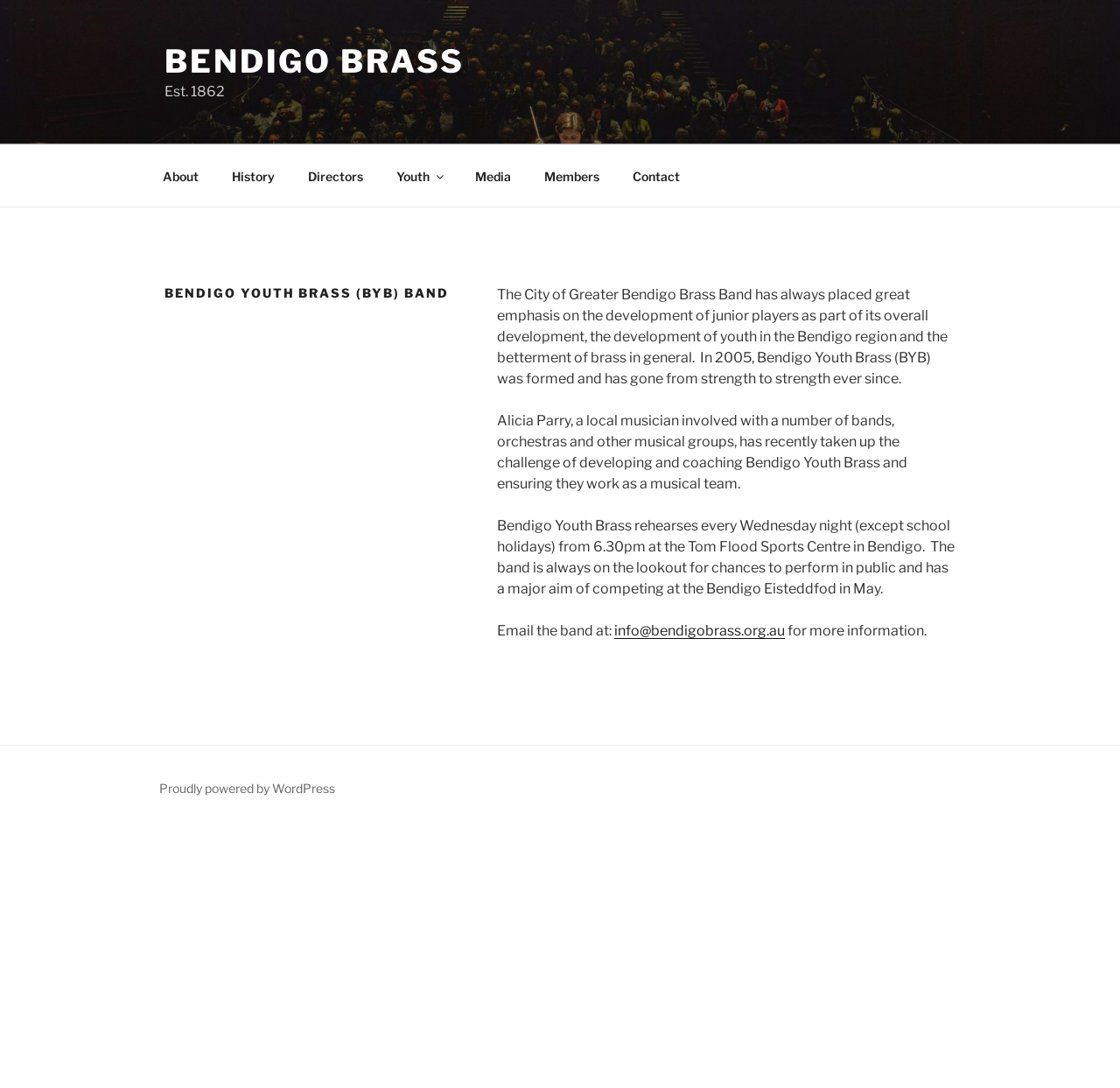Answer the following inquiry with a single word or phrase:
When does the band rehearse?

Wednesday night